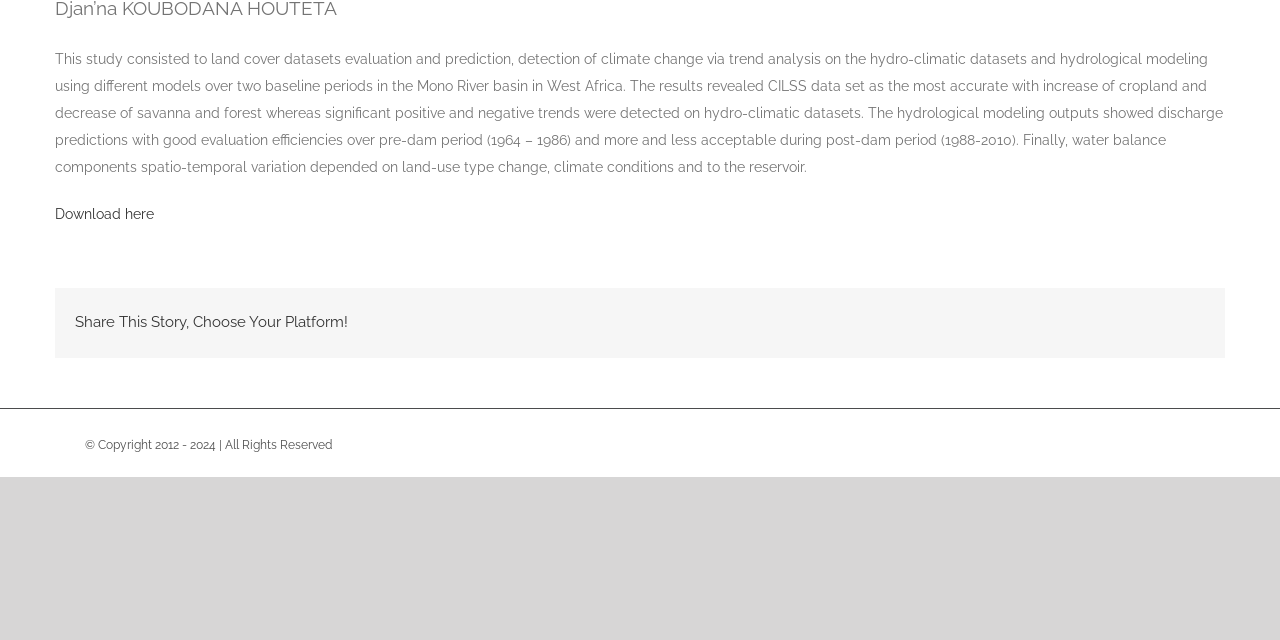Identify the bounding box for the UI element described as: "Download here". The coordinates should be four float numbers between 0 and 1, i.e., [left, top, right, bottom].

[0.043, 0.322, 0.12, 0.347]